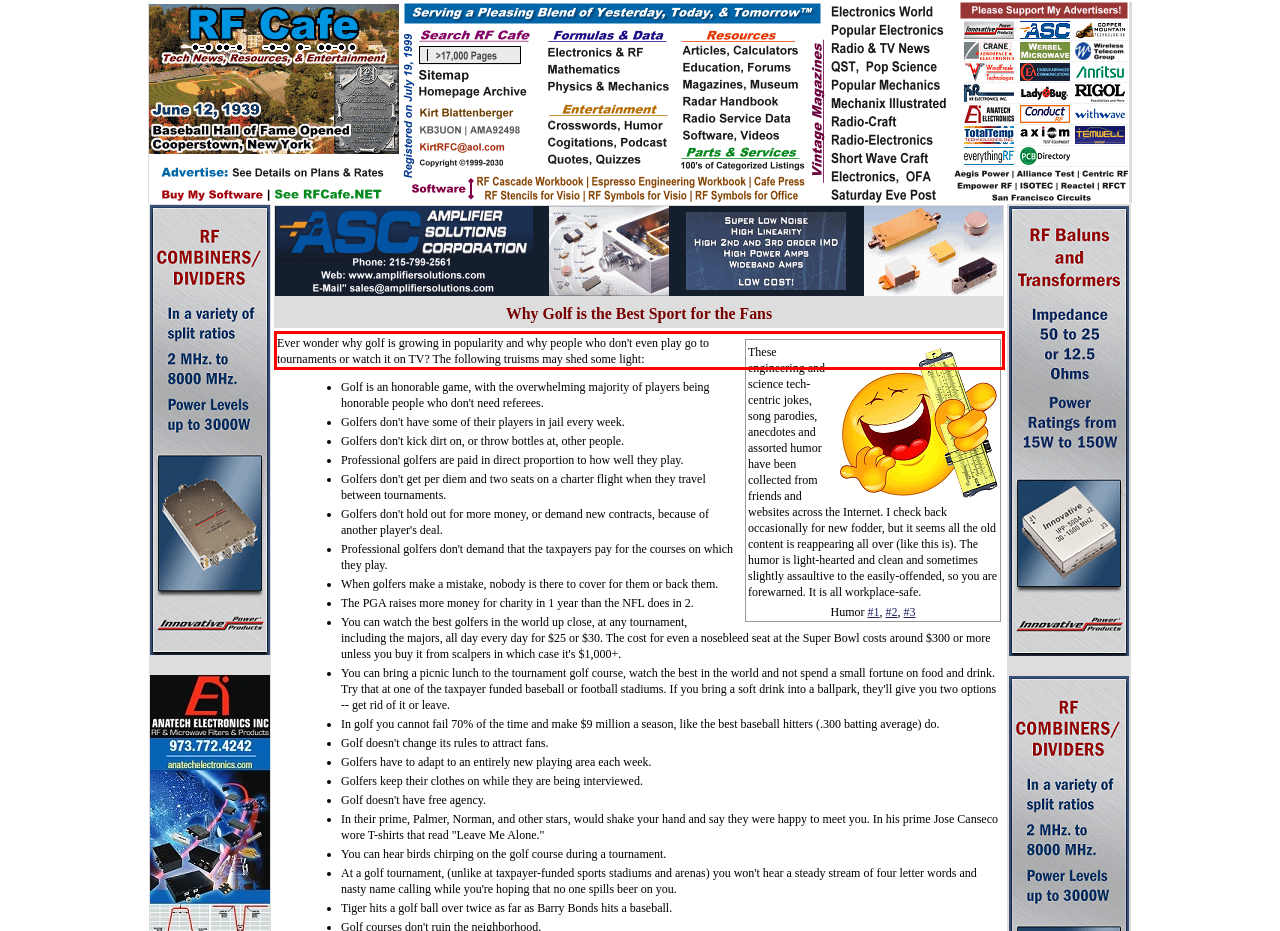Please use OCR to extract the text content from the red bounding box in the provided webpage screenshot.

Ever wonder why golf is growing in popularity and why people who don't even play go to tournaments or watch it on TV? The following truisms may shed some light: